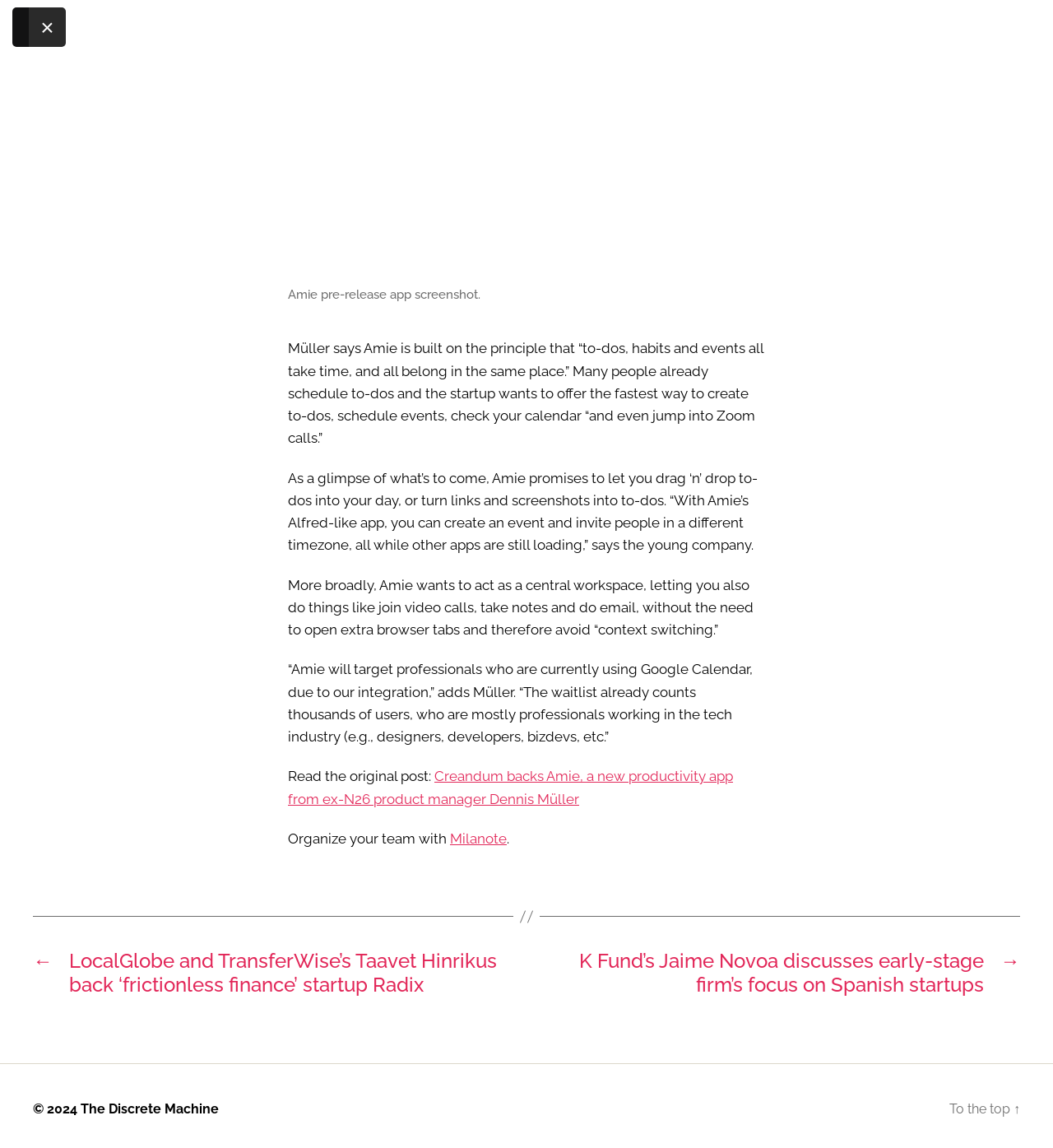Use a single word or phrase to answer the question:
What is the name of the company that backs Amie?

Creandum